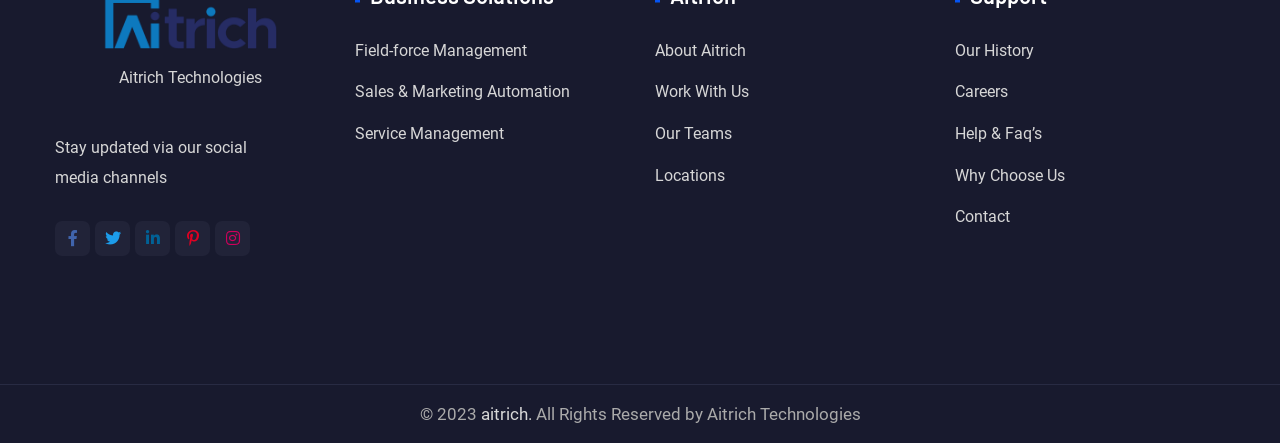What is the copyright year?
Please respond to the question with as much detail as possible.

The webpage has a footer section that displays the copyright information, which includes the year 2023.